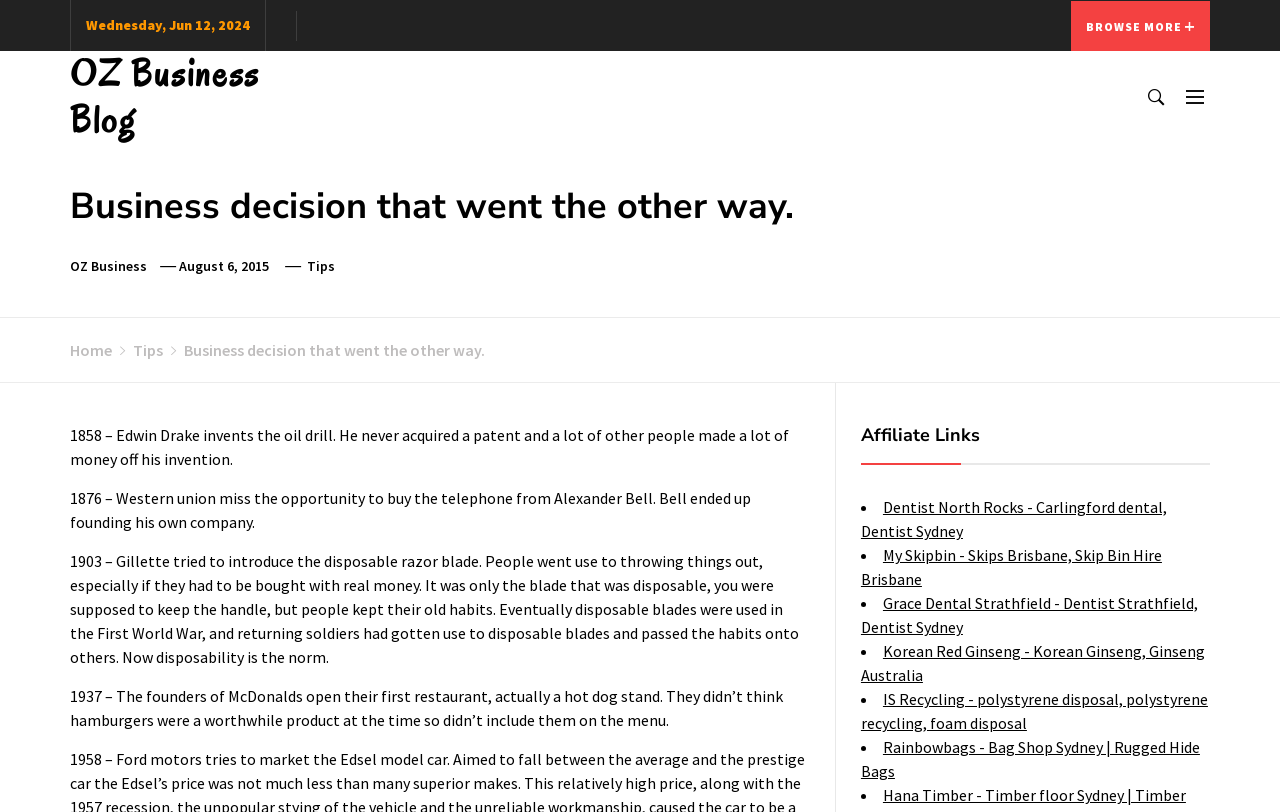Find the main header of the webpage and produce its text content.

Business decision that went the other way.